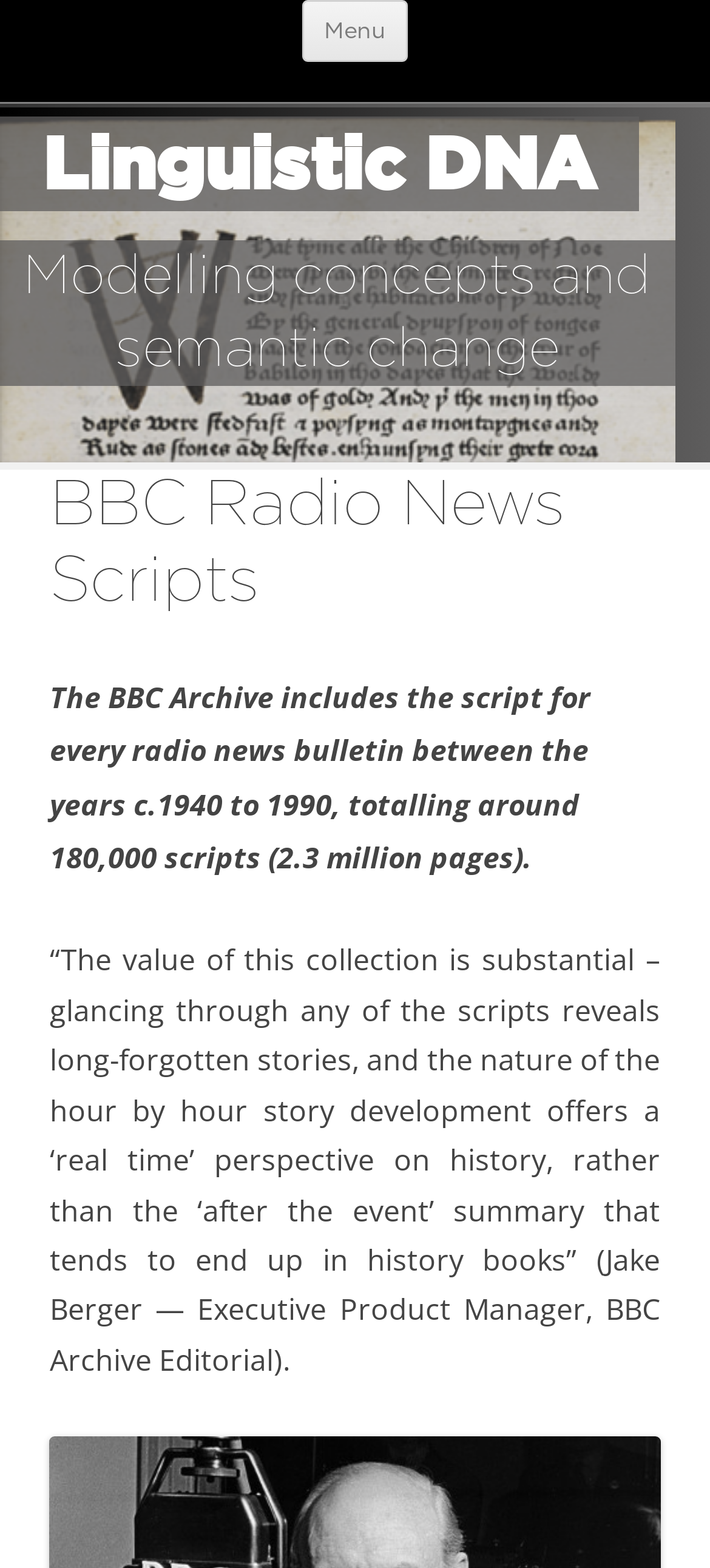What is the time period covered by the radio news scripts?
Make sure to answer the question with a detailed and comprehensive explanation.

I found the answer by reading the text in the heading element that describes the BBC Archive. The text mentions that the scripts are from 'the years c.1940 to 1990'.